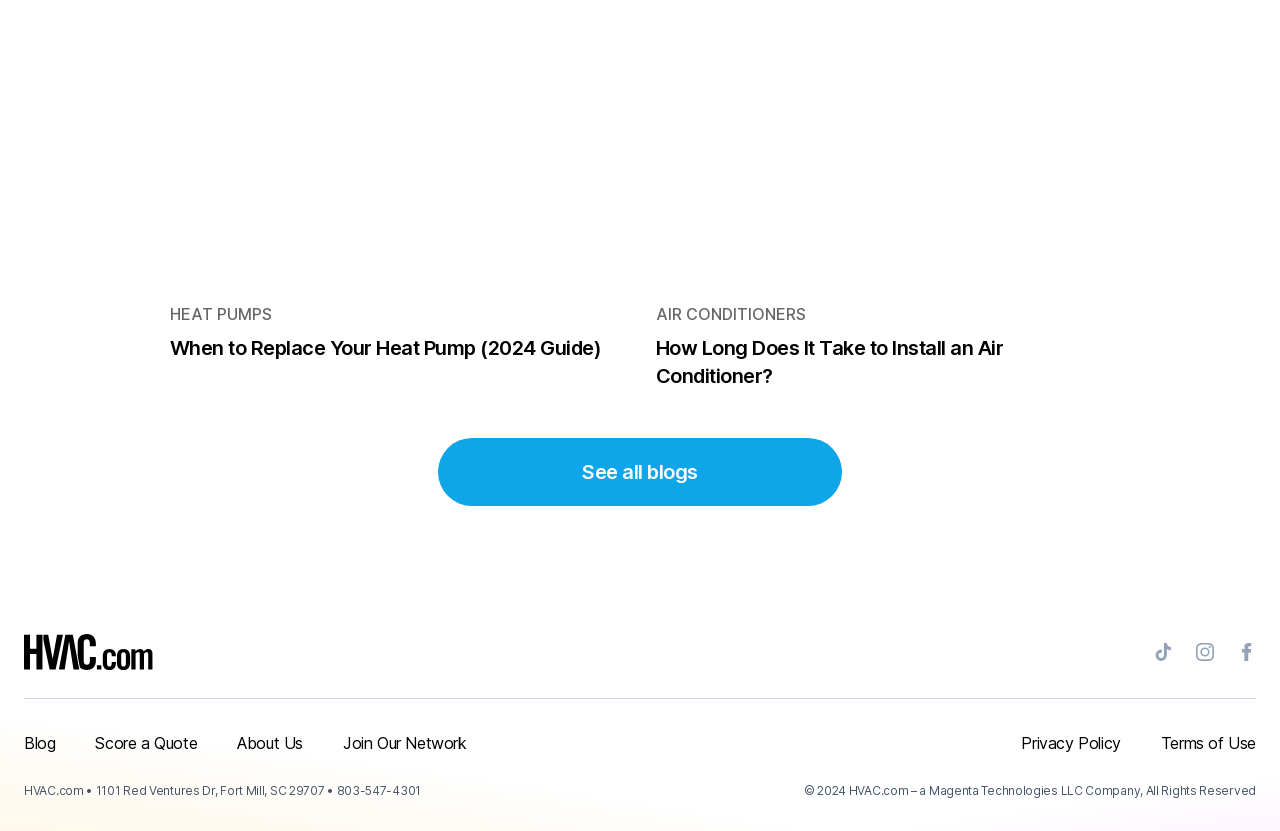Predict the bounding box for the UI component with the following description: "starsrestaurant".

None